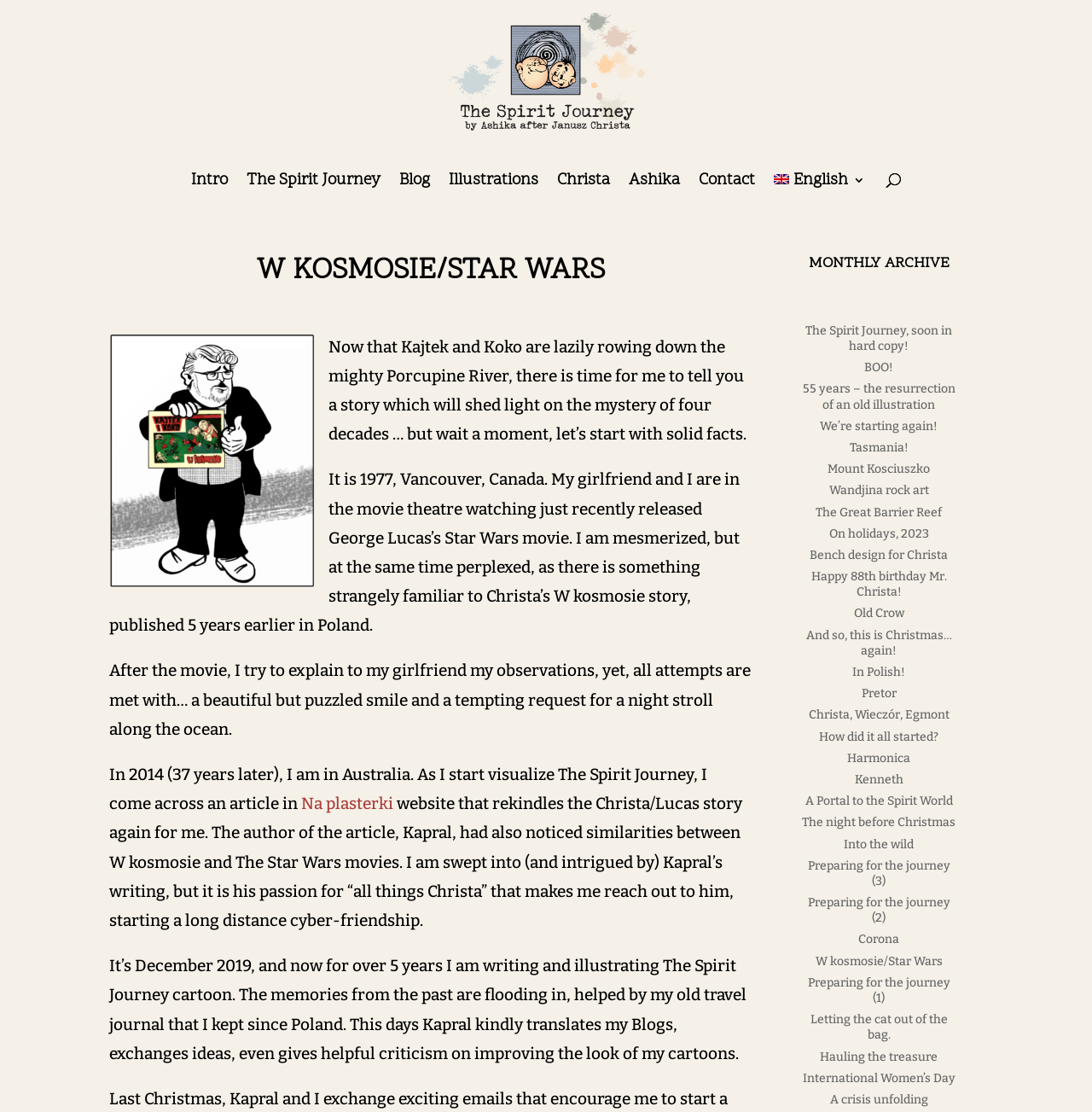Offer a meticulous description of the webpage's structure and content.

The webpage is about "The Spirit Journey" and its connection to Star Wars. At the top, there is a link to "The Spirit Journey" with an accompanying image. Below this, there is a navigation menu with links to "Intro", "The Spirit Journey", "Blog", "Illustrations", "Christa", "Ashika", and "Contact".

The main content of the webpage is a story about the author's experience with Star Wars and its connection to Christa's story "W kosmosie". The story is divided into several paragraphs, with the first paragraph describing the author's experience watching Star Wars in 1977 and noticing similarities with Christa's story. The subsequent paragraphs describe the author's journey in creating "The Spirit Journey" cartoon, including their inspiration from Christa's story and their collaboration with Kapral, who shares their passion for Christa's work.

On the right side of the webpage, there is a section titled "MONTHLY ARCHIVE" with links to various blog posts, including "The Spirit Journey, soon in hard copy!", "BOO!", and several others. These links are arranged in a vertical list, with the most recent posts at the top.

Overall, the webpage is a personal blog or website dedicated to "The Spirit Journey" and its connection to Star Wars, with a focus on the author's creative journey and their inspiration from Christa's work.